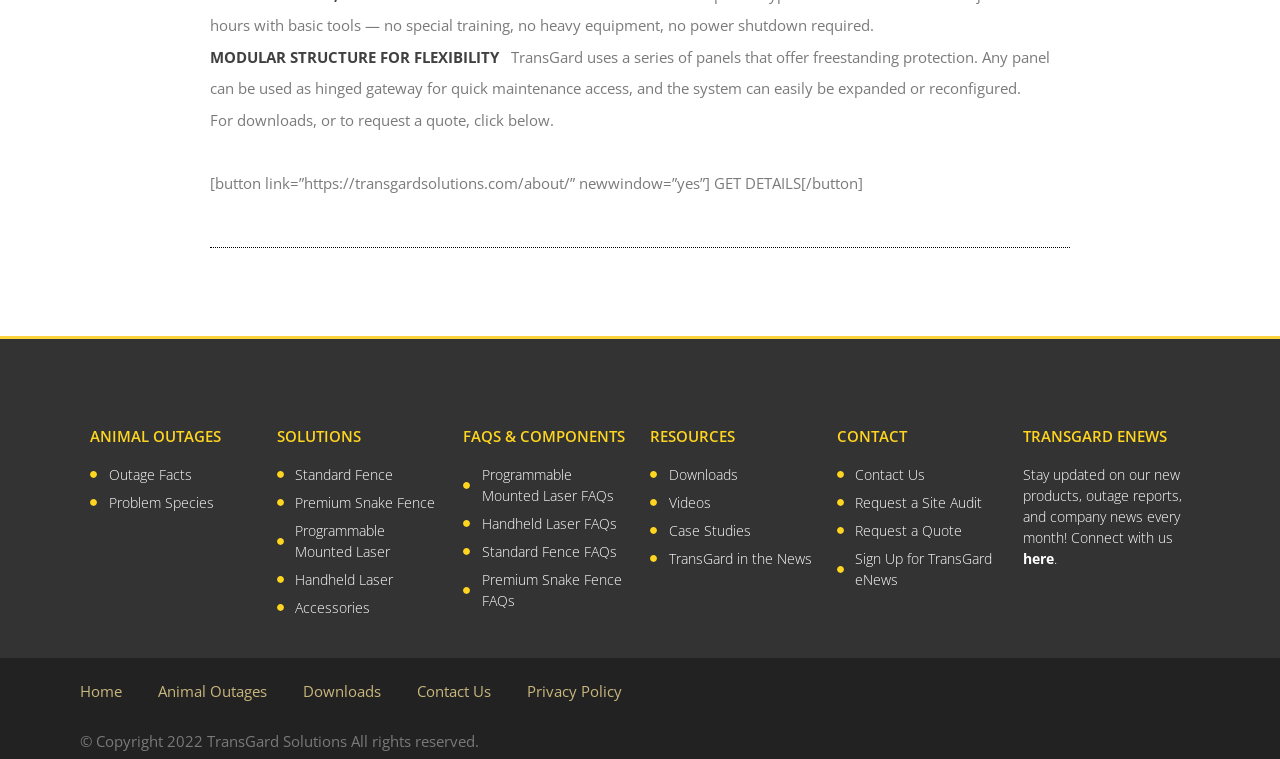Please provide the bounding box coordinates for the UI element as described: "Videos". The coordinates must be four floats between 0 and 1, represented as [left, top, right, bottom].

[0.508, 0.649, 0.638, 0.676]